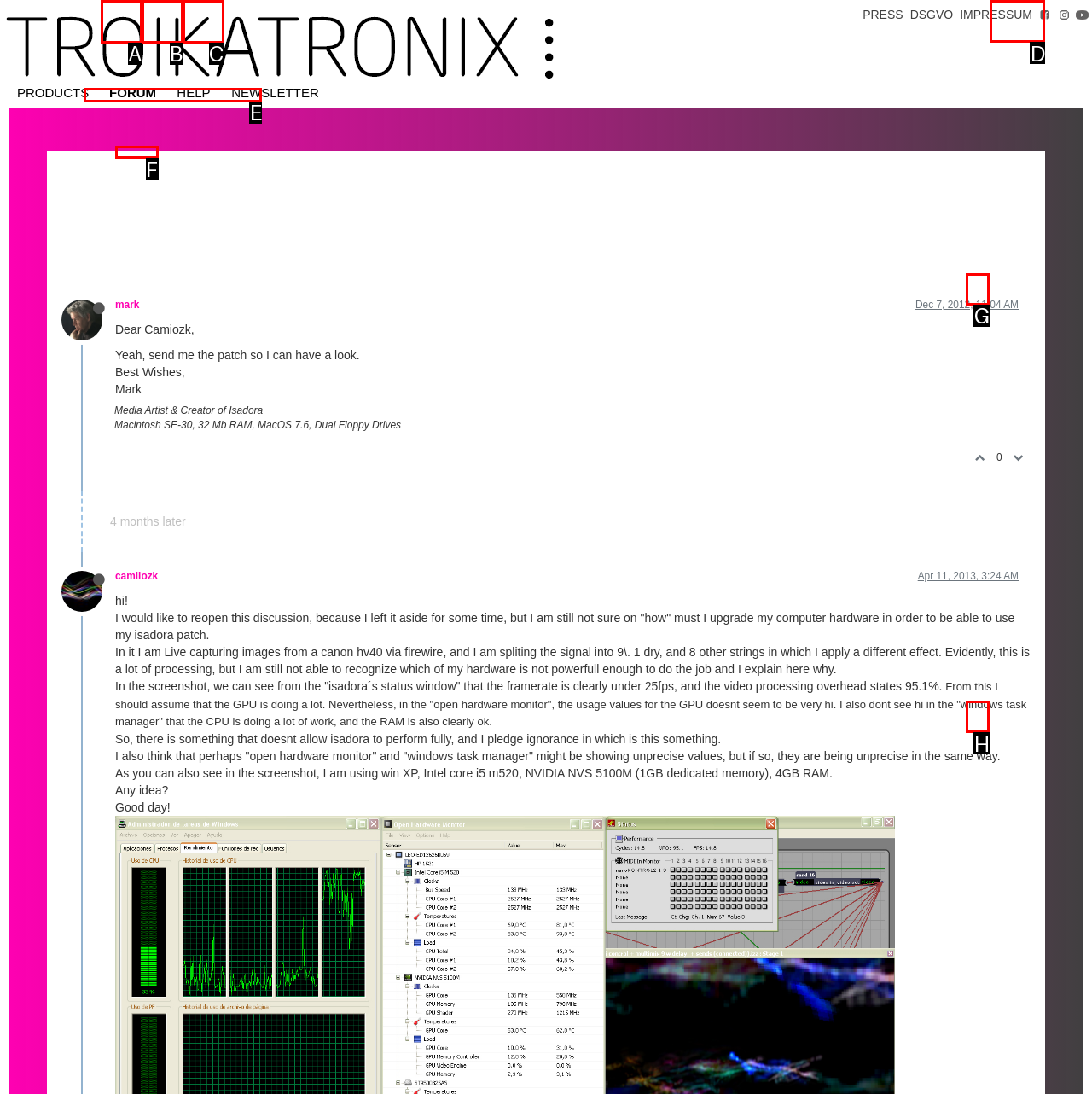Identify the correct UI element to click to achieve the task: Register now.
Answer with the letter of the appropriate option from the choices given.

None